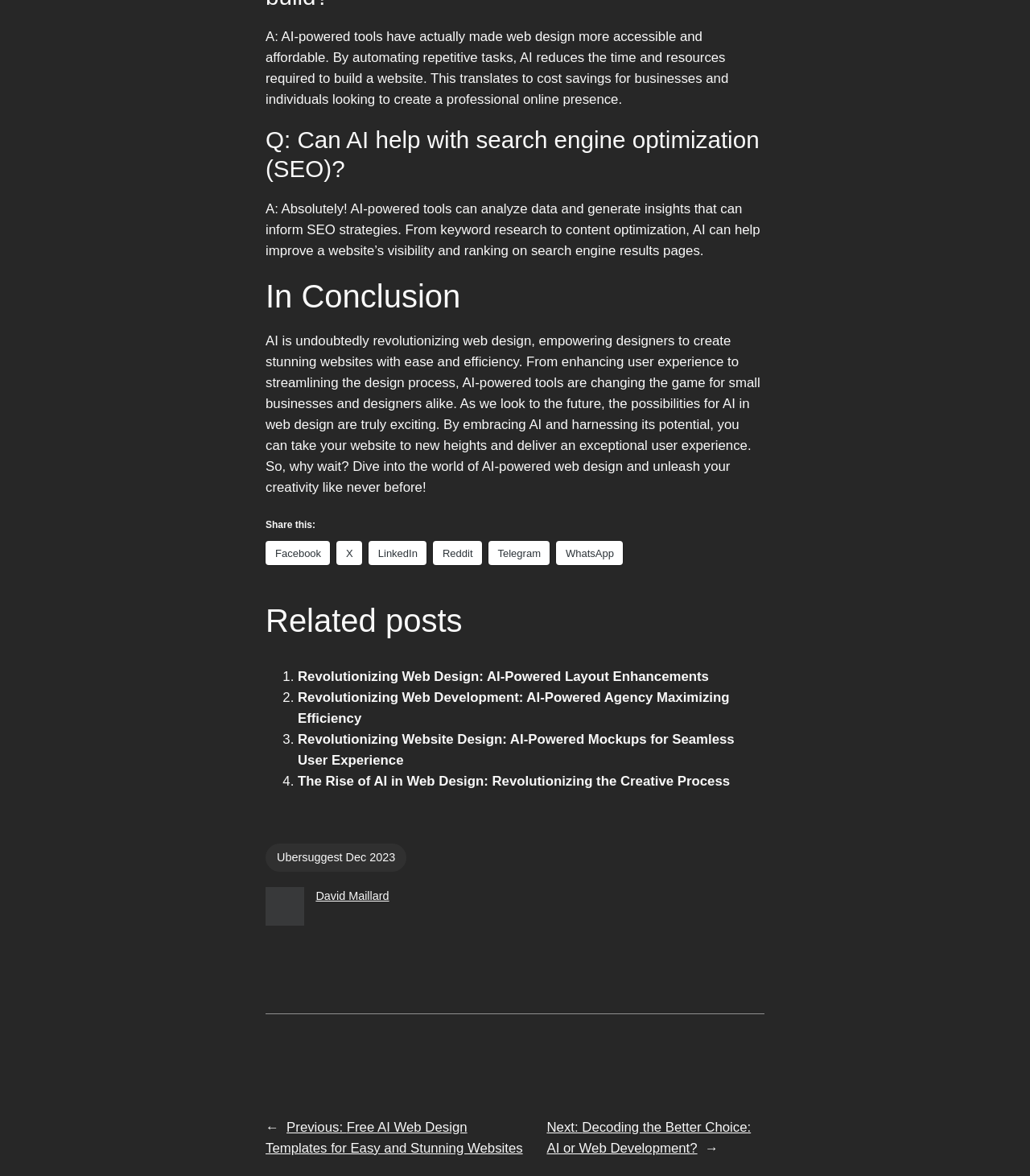How many social media platforms are listed for sharing?
Refer to the image and give a detailed answer to the query.

The webpage provides a 'Share this:' section with links to six social media platforms, namely Facebook, X, LinkedIn, Reddit, Telegram, and WhatsApp, allowing users to share the content on these platforms.